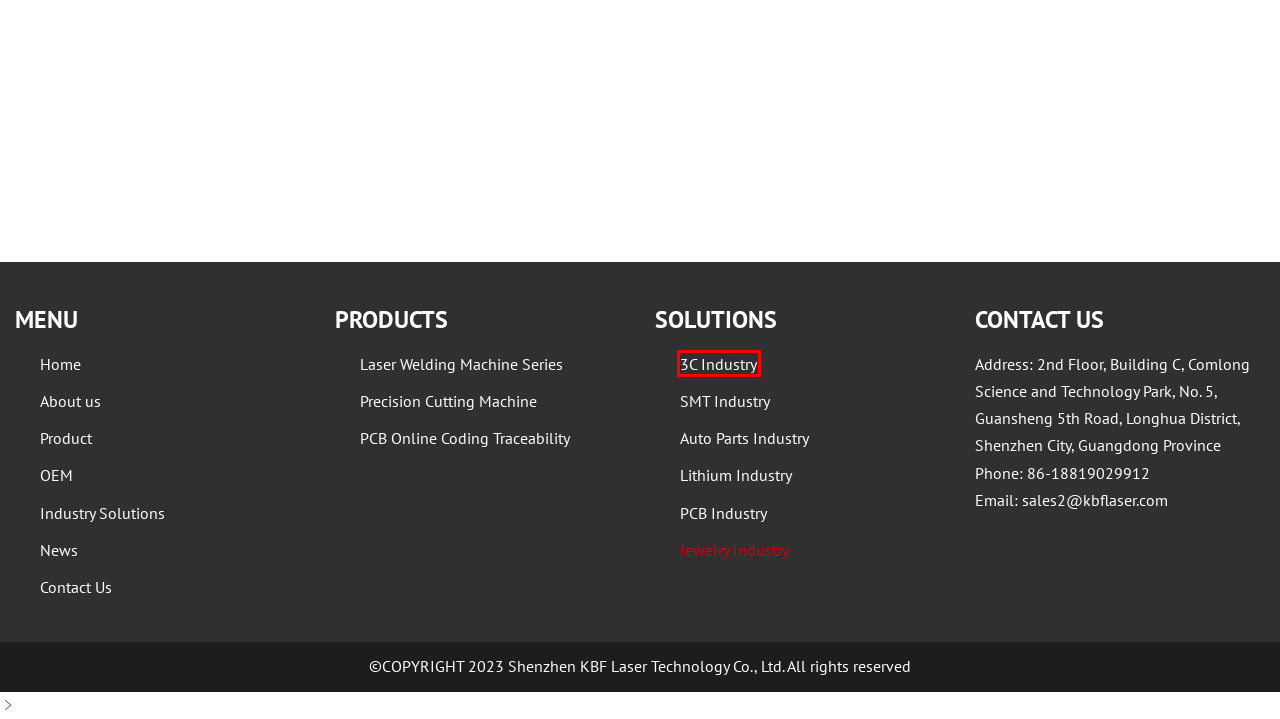Observe the provided screenshot of a webpage with a red bounding box around a specific UI element. Choose the webpage description that best fits the new webpage after you click on the highlighted element. These are your options:
A. Jewelry Laser Welders | Chinese Laser Welding Machine | KBF
B. LITHIUM INDUSTRY - Shenzhen KBF Laser
C. AUTO PARTS INDUSTRY - Shenzhen KBF Laser
D. Contact Us - Shenzhen KBF Laser
E. PCB INDUSTRY - Shenzhen KBF Laser
F. OEM Laser System | Laser Cutting Machine Manufacturer | KBF
G. 3C INDUSTRY - Shenzhen KBF Laser
H. Precision Laser Cutting Machines for Wood & Metal | KBF Laser

G